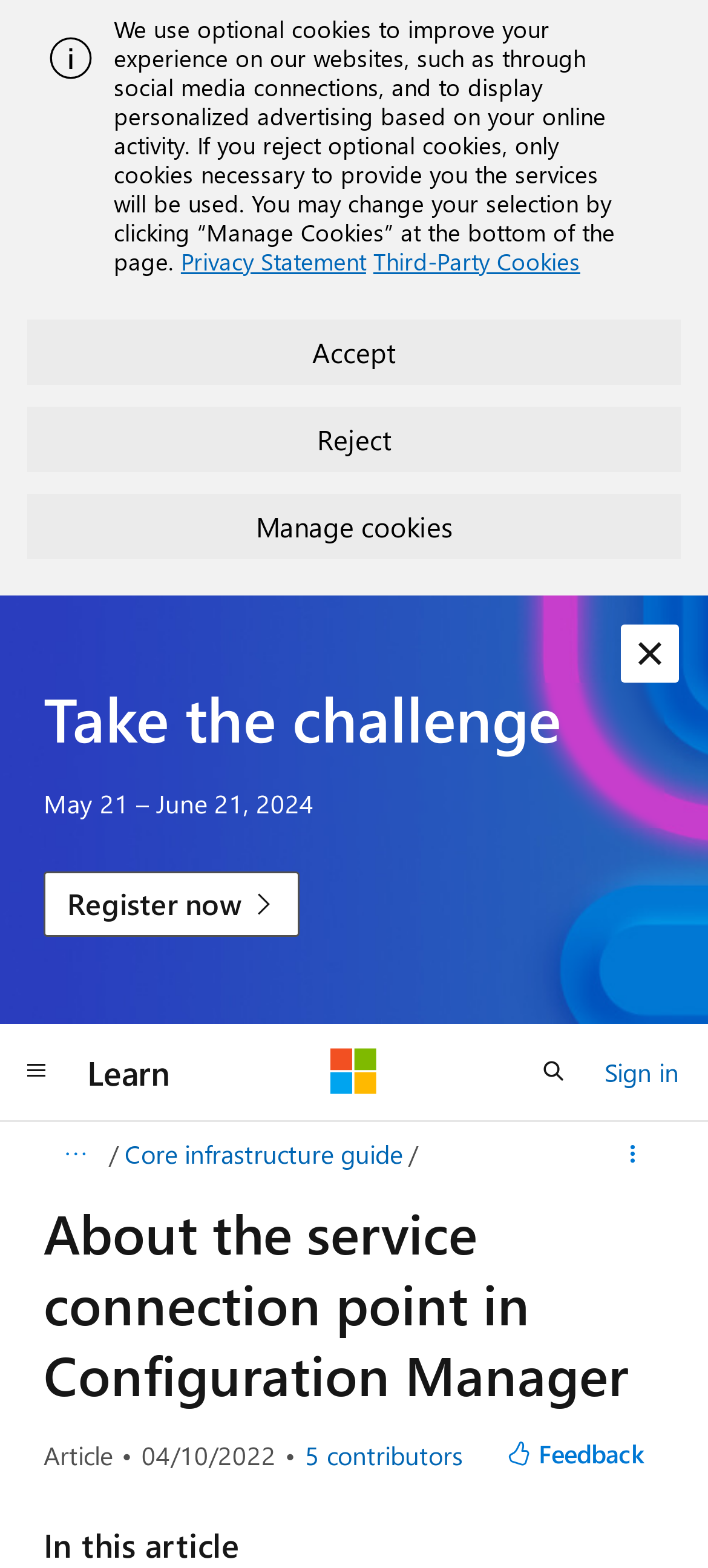Bounding box coordinates must be specified in the format (top-left x, top-left y, bottom-right x, bottom-right y). All values should be floating point numbers between 0 and 1. What are the bounding box coordinates of the UI element described as: Sign in

[0.854, 0.669, 0.959, 0.698]